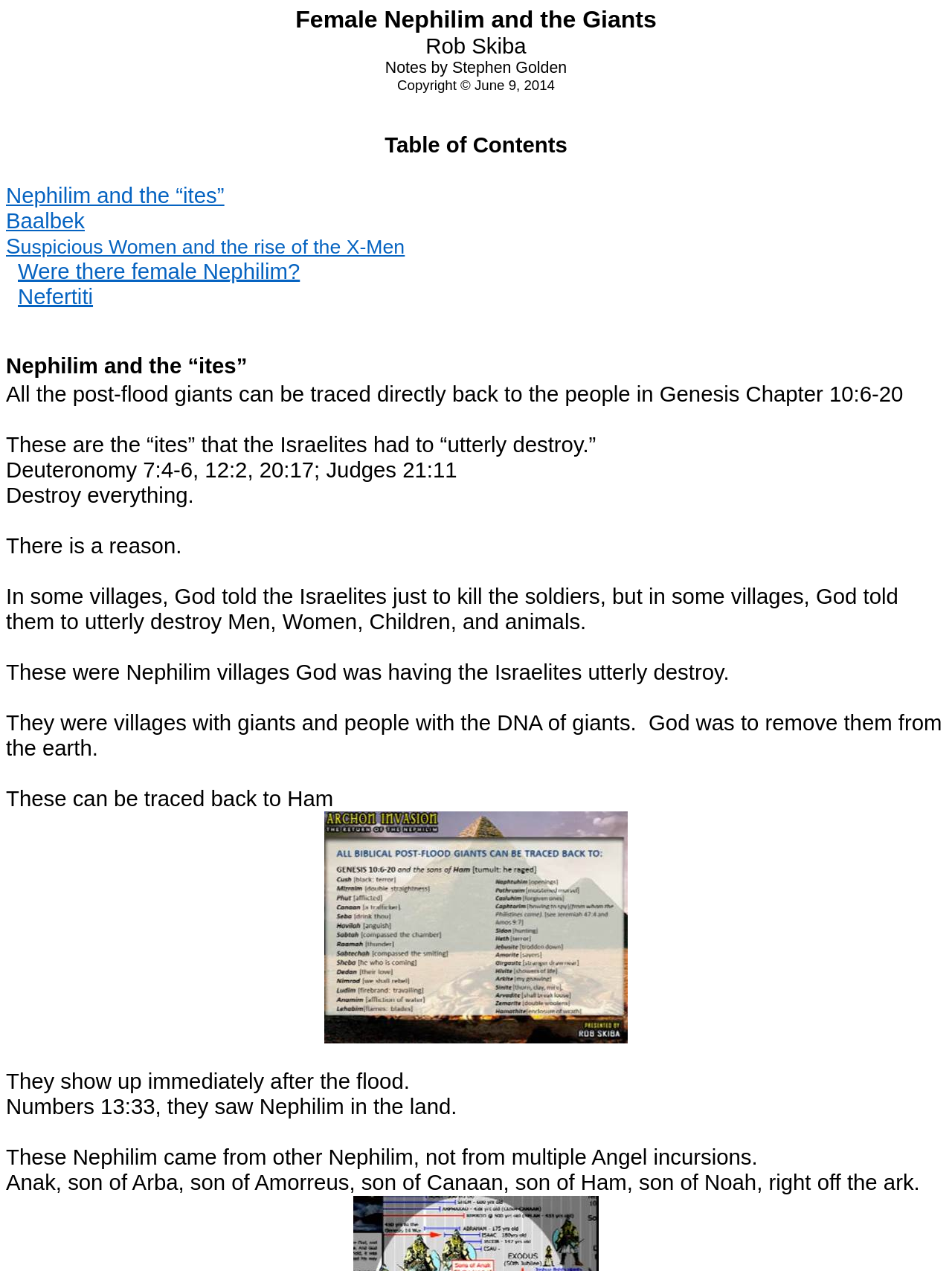Please specify the bounding box coordinates in the format (top-left x, top-left y, bottom-right x, bottom-right y), with all values as floating point numbers between 0 and 1. Identify the bounding box of the UI element described by: Nefertiti 12

[0.019, 0.224, 0.098, 0.243]